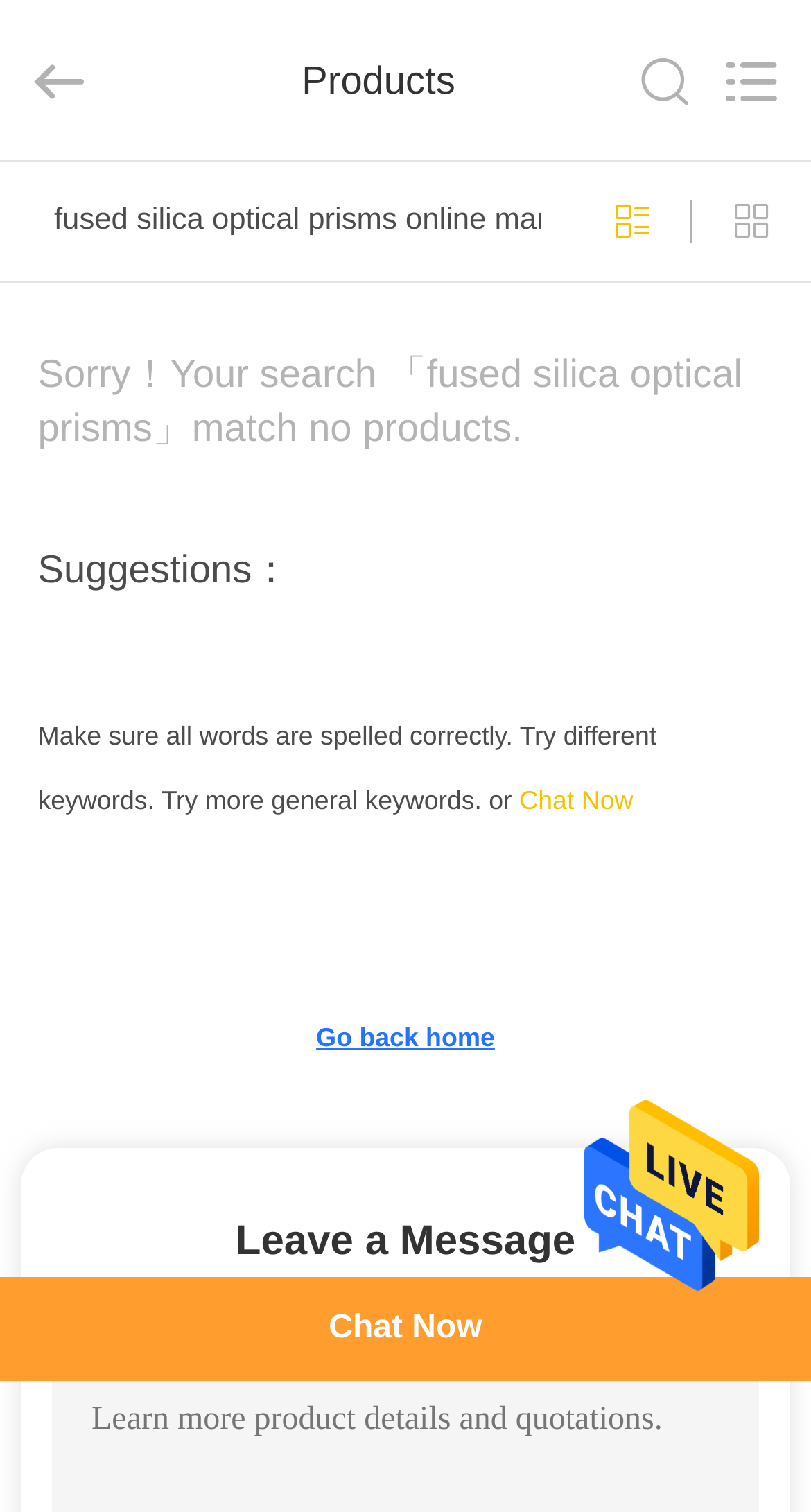Find the bounding box coordinates for the area that should be clicked to accomplish the instruction: "View products".

[0.0, 0.183, 0.359, 0.221]